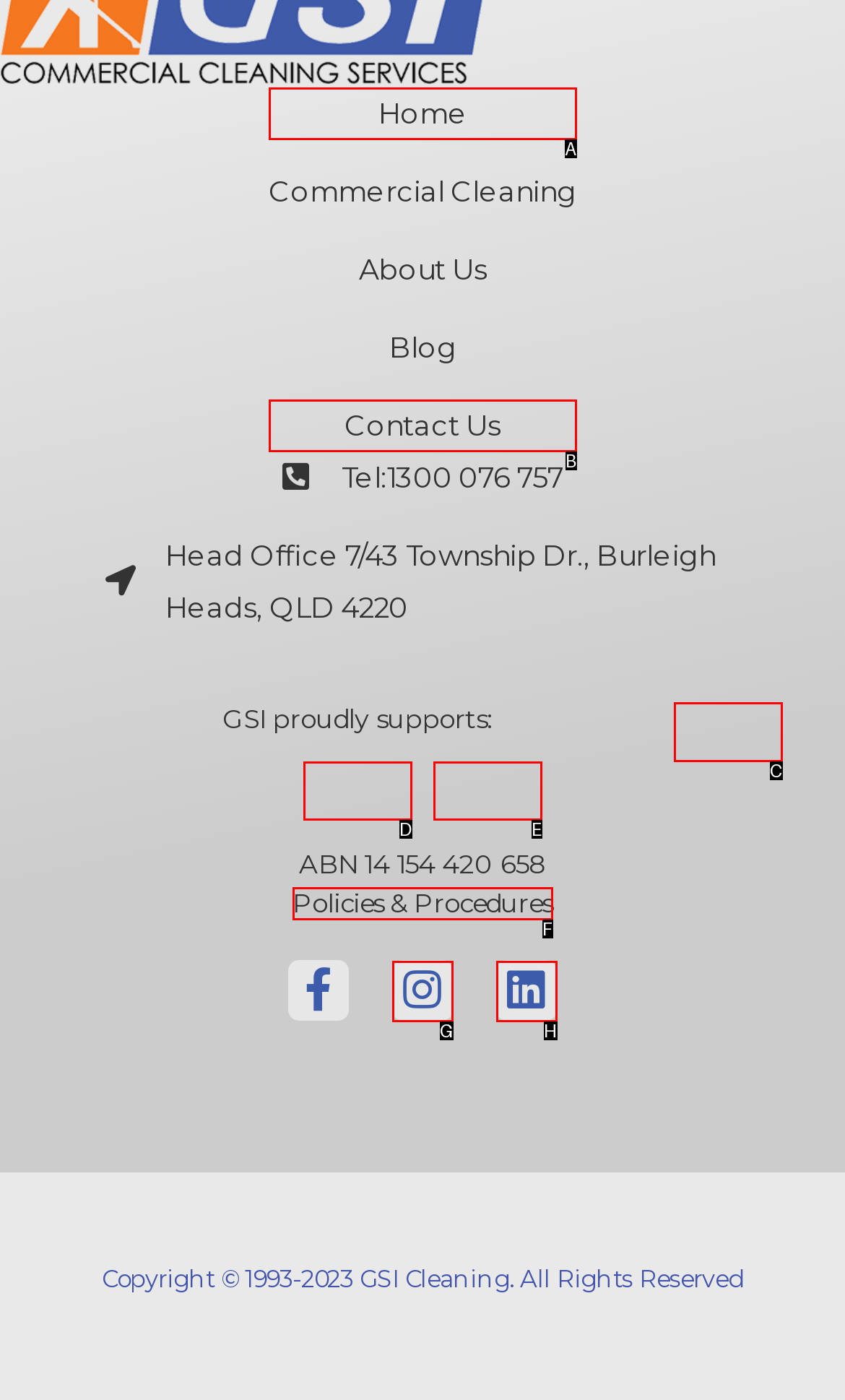Identify the correct UI element to click to achieve the task: visit indigenous literacy foundation.
Answer with the letter of the appropriate option from the choices given.

C